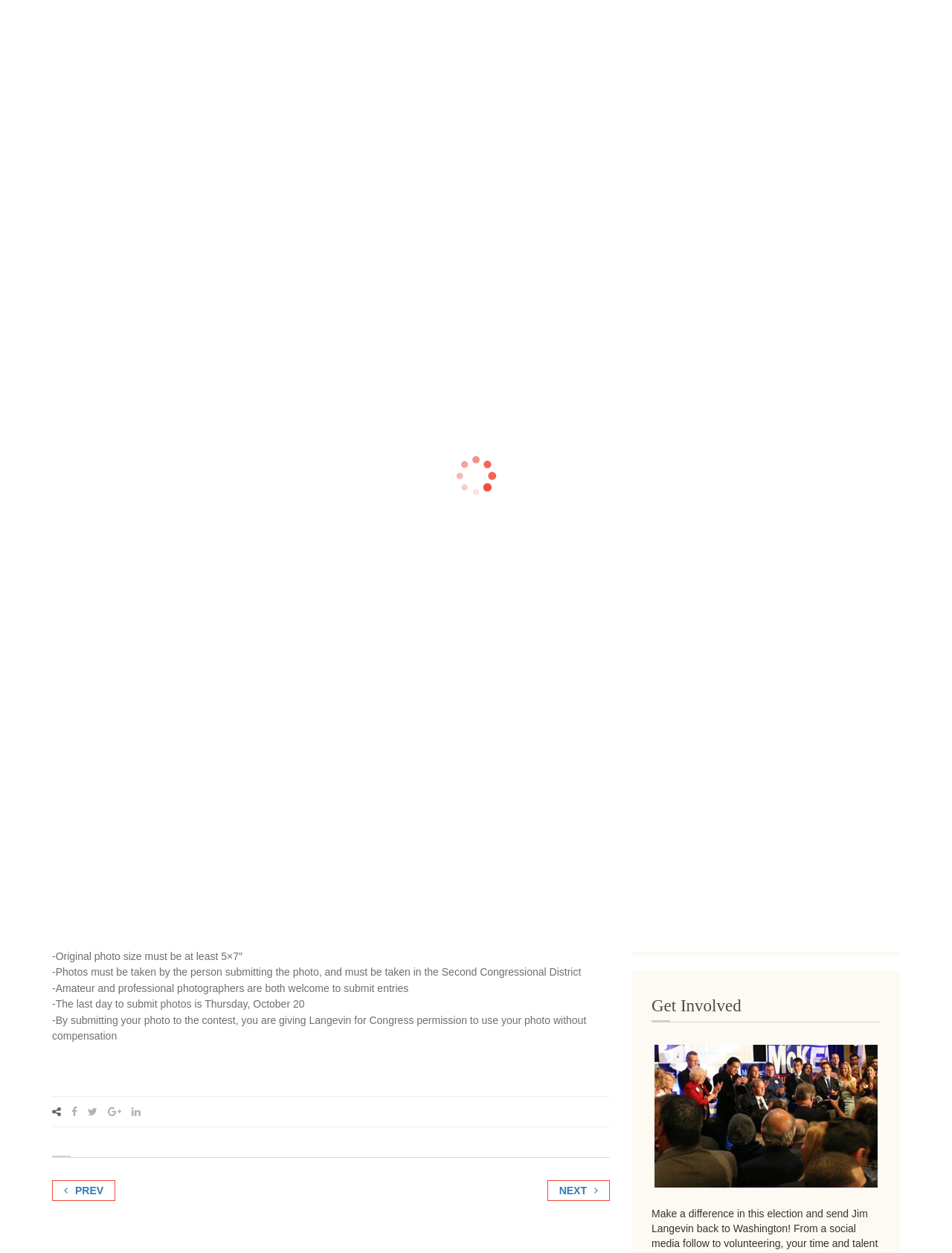Please identify the bounding box coordinates of the region to click in order to complete the task: "Read the latest news". The coordinates must be four float numbers between 0 and 1, specified as [left, top, right, bottom].

[0.663, 0.267, 0.727, 0.297]